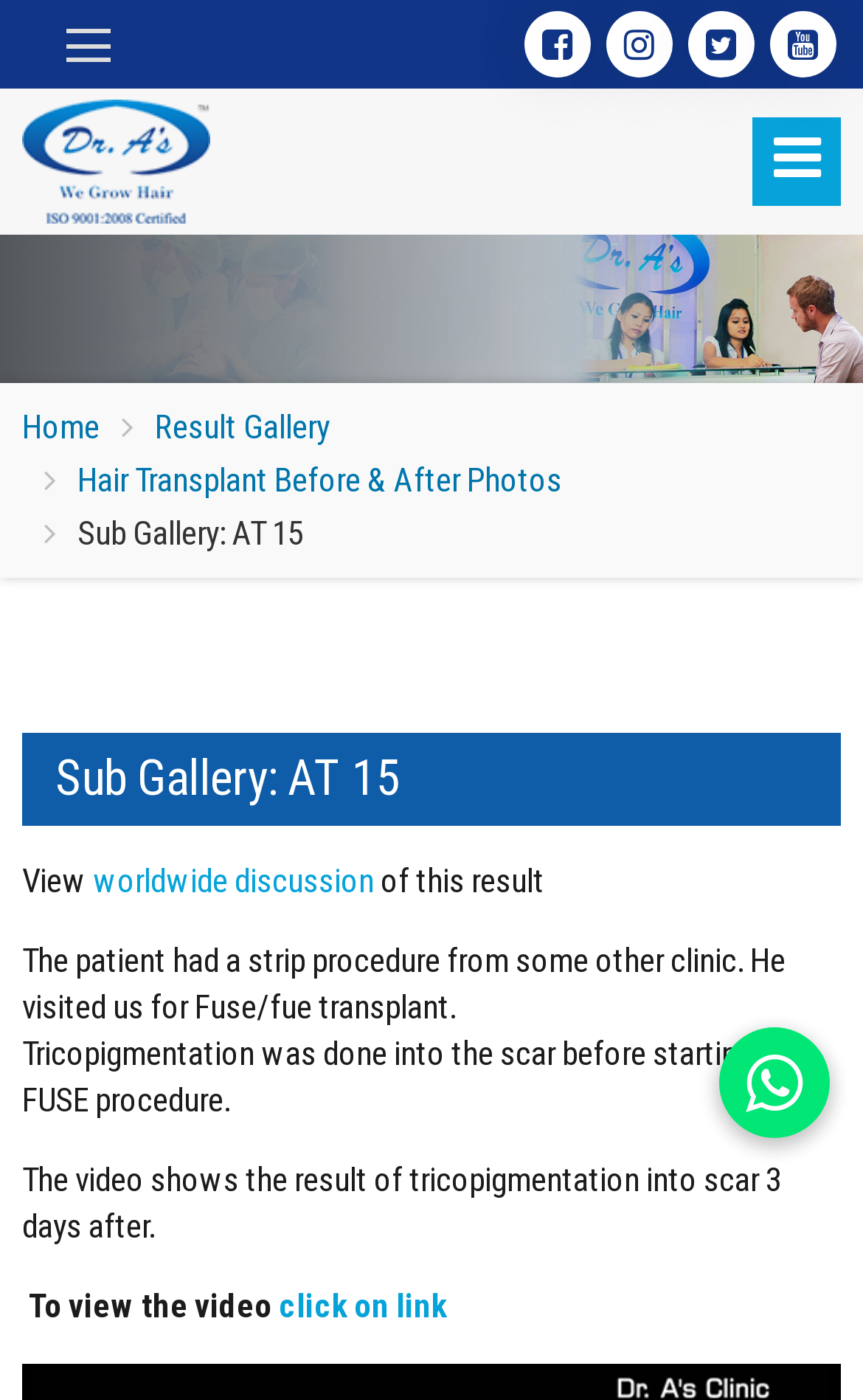Please locate and retrieve the main header text of the webpage.

Sub Gallery: AT 15